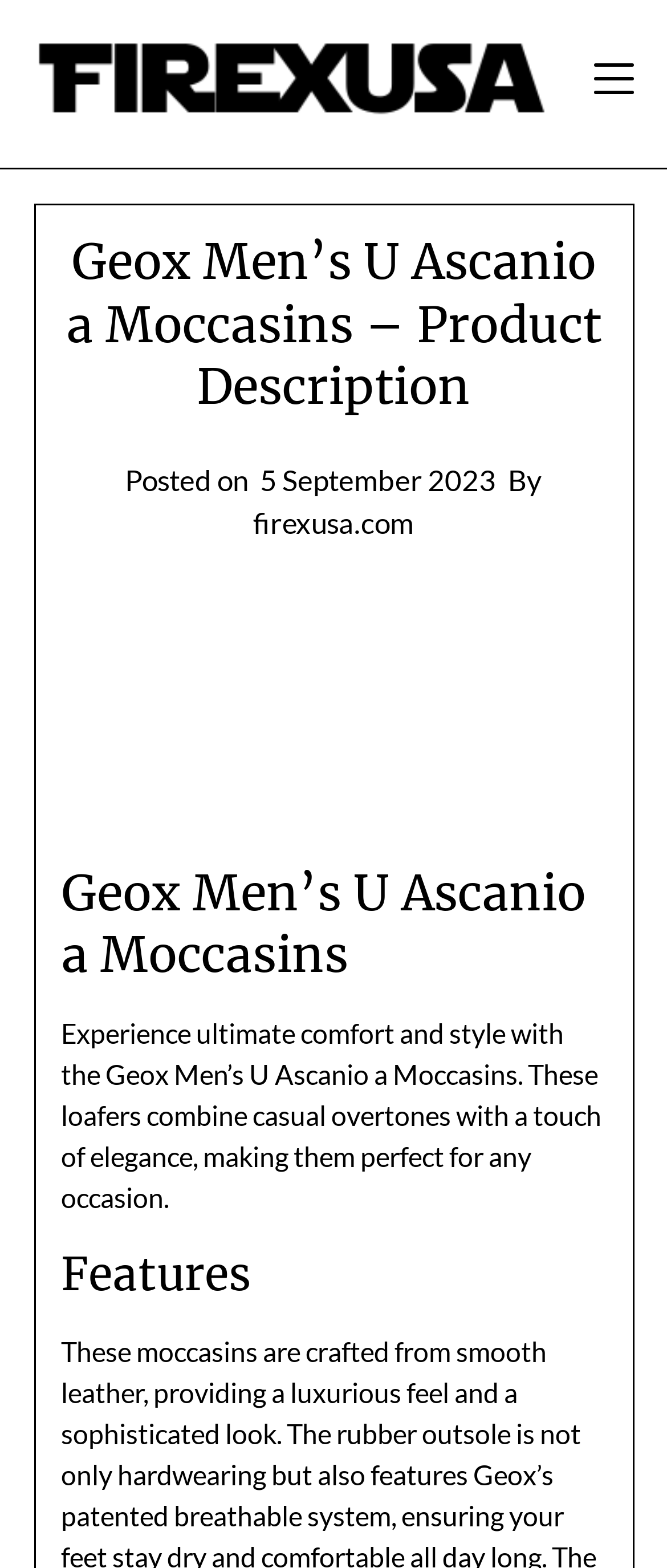Please provide a comprehensive response to the question below by analyzing the image: 
What is the brand of the product?

By analyzing the webpage, I found the heading 'Geox Men’s U Ascanio a Moccasins' which indicates that the brand of the product is Geox.